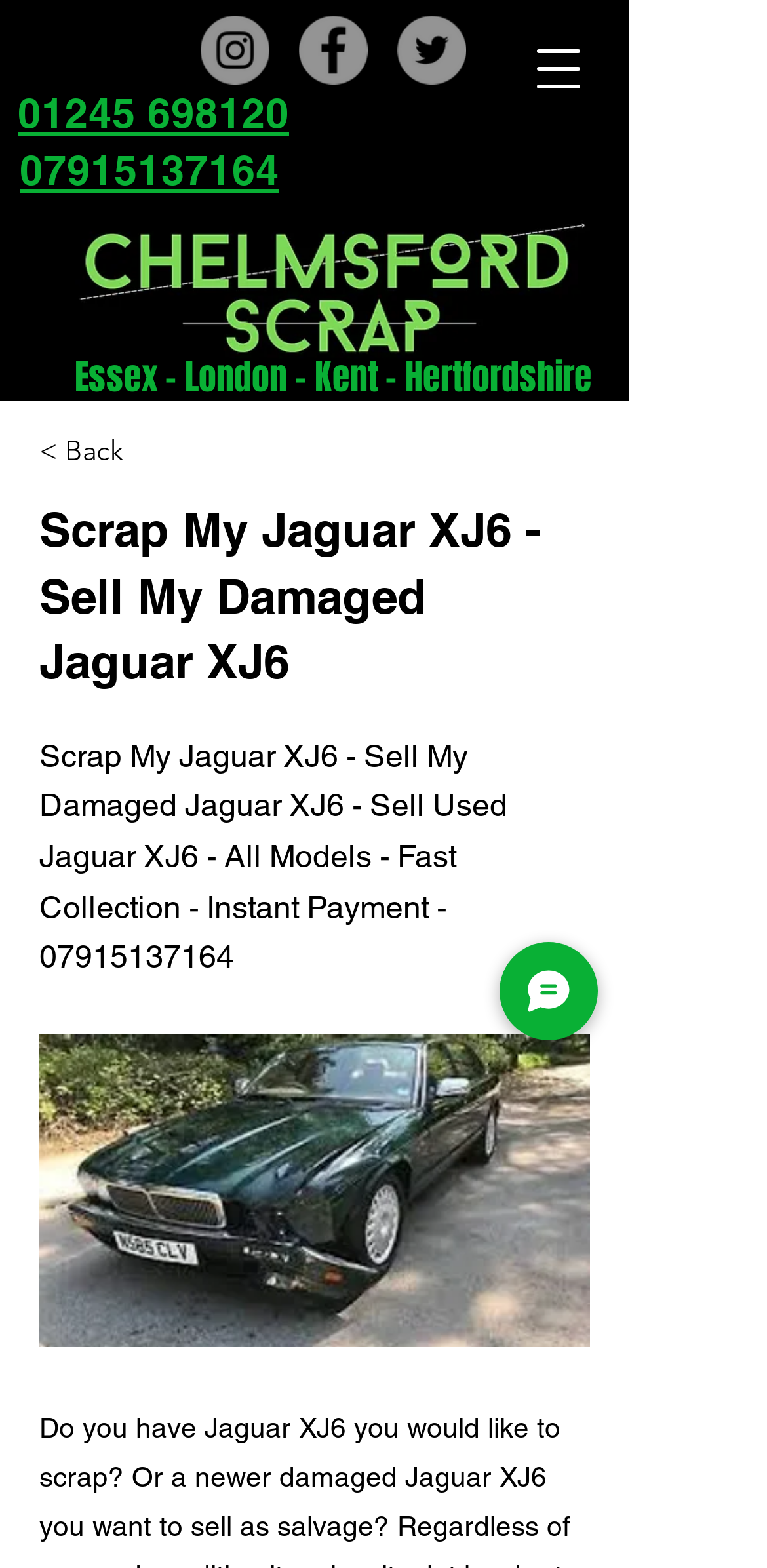Please locate the bounding box coordinates of the element that should be clicked to achieve the given instruction: "Open navigation menu".

[0.664, 0.013, 0.792, 0.075]